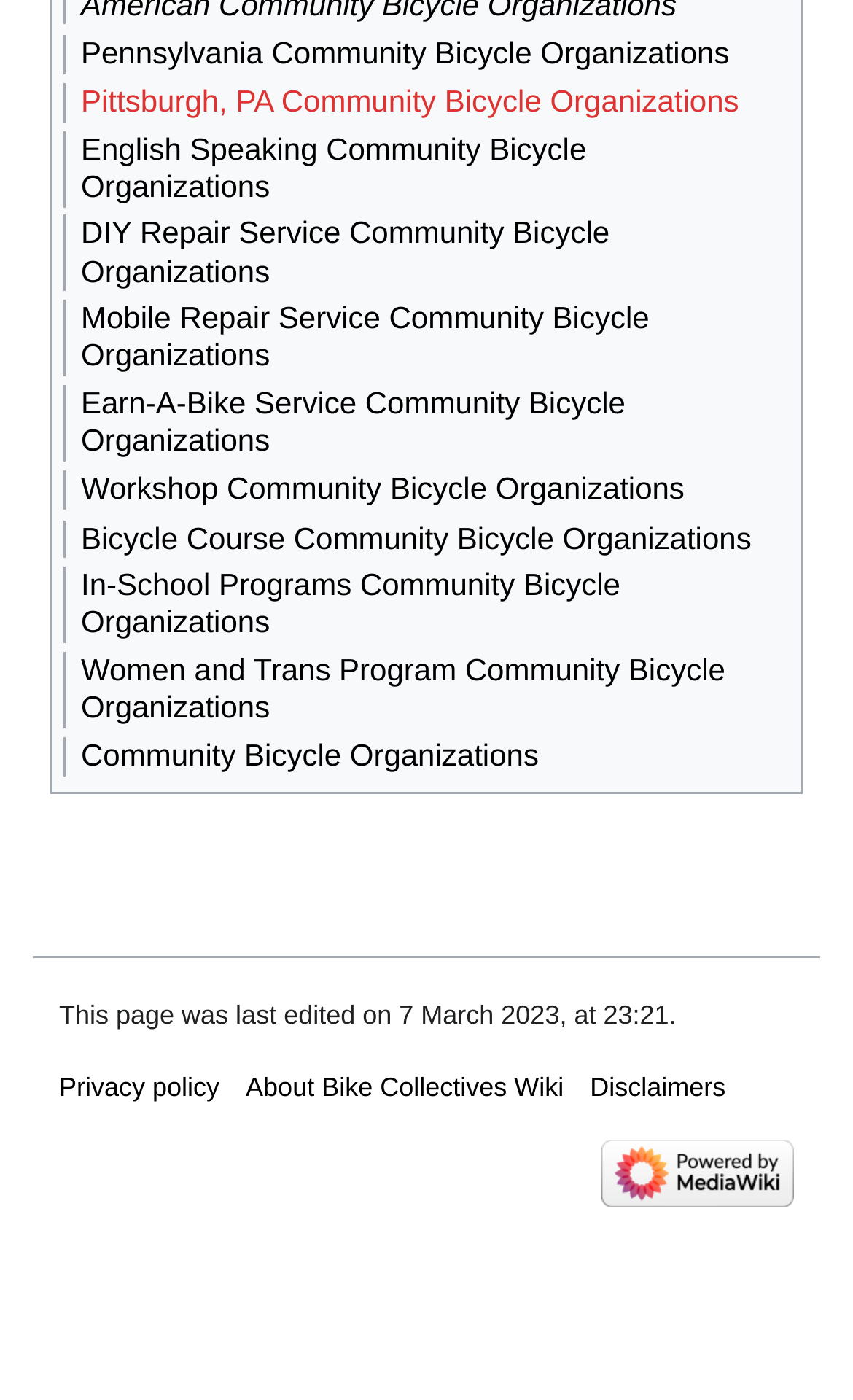Locate the bounding box coordinates of the area to click to fulfill this instruction: "Read the privacy policy". The bounding box should be presented as four float numbers between 0 and 1, in the order [left, top, right, bottom].

[0.069, 0.765, 0.257, 0.787]